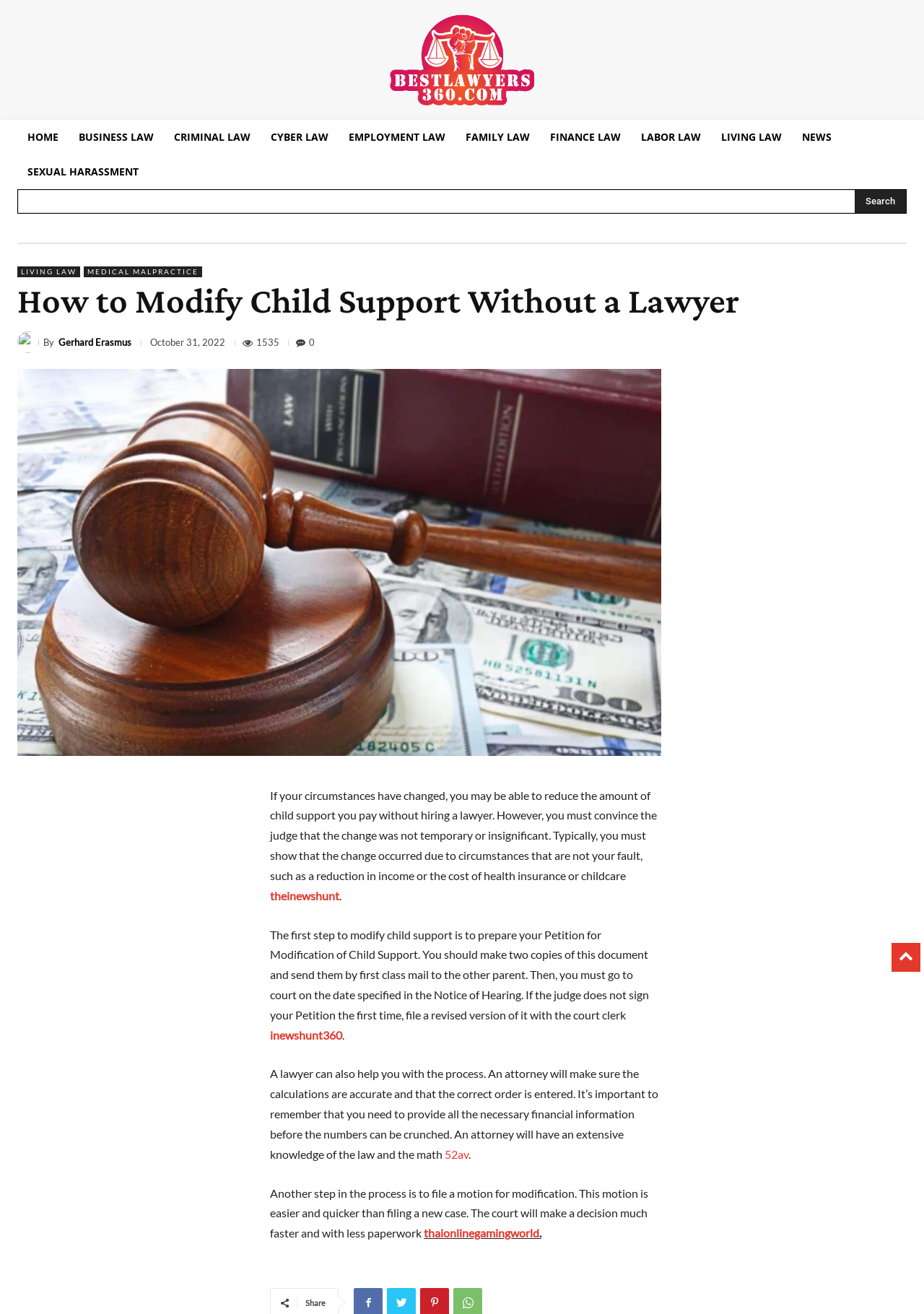Determine the bounding box coordinates for the area you should click to complete the following instruction: "Click the 'HOME' link".

[0.019, 0.091, 0.074, 0.118]